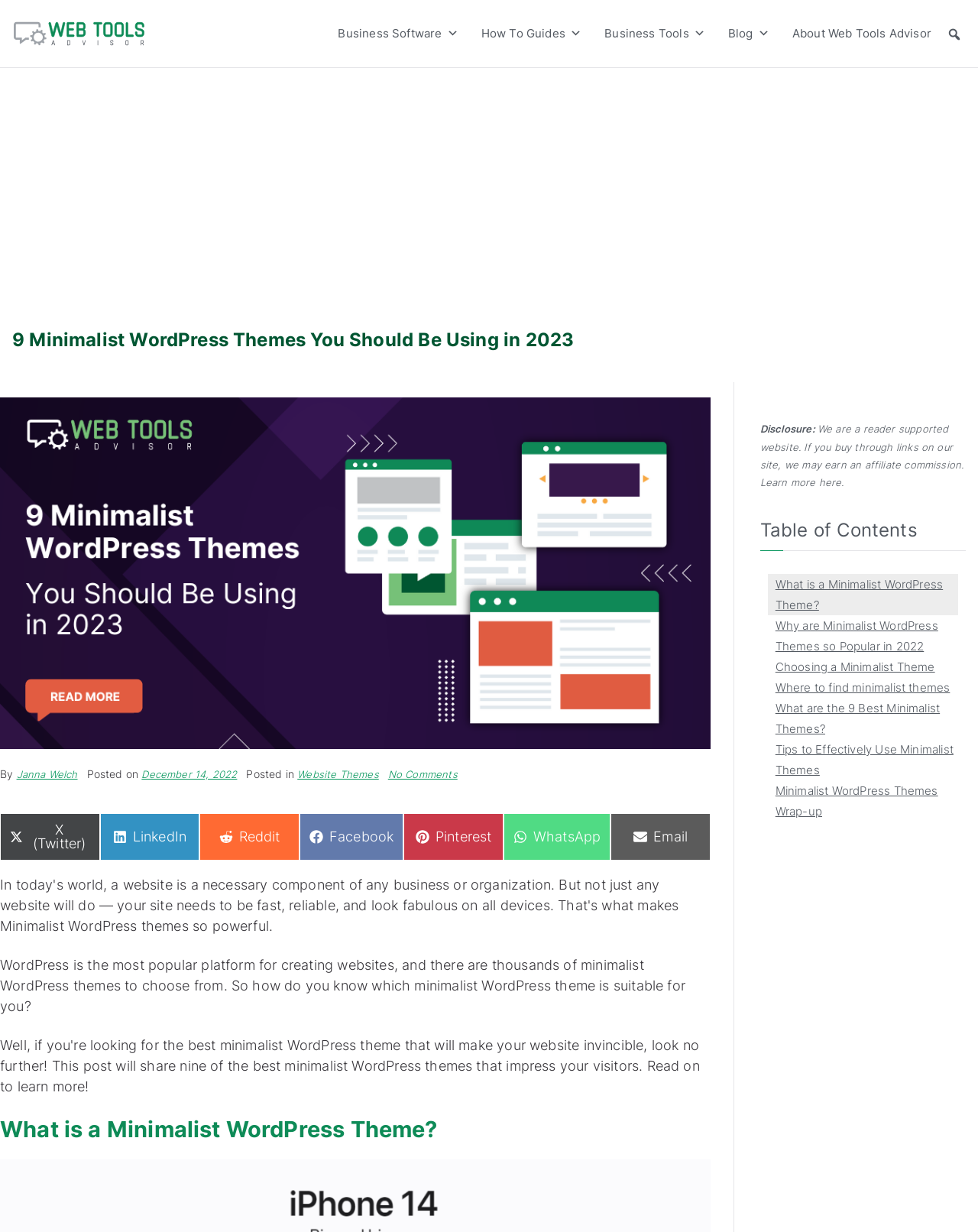Use a single word or phrase to answer this question: 
What is the topic of the article?

Minimalist WordPress Themes